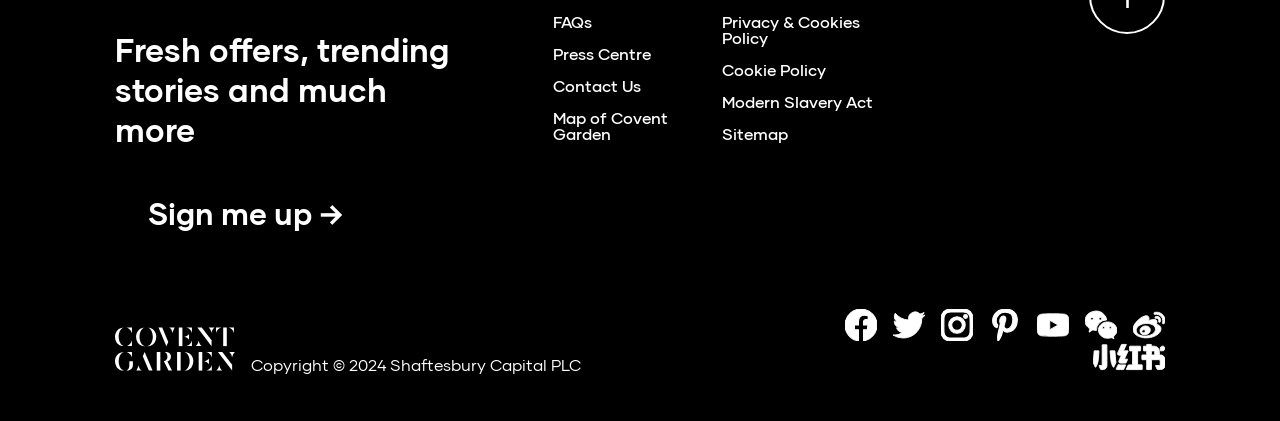Reply to the question below using a single word or brief phrase:
What is the text of the heading in the top-left corner?

Fresh offers, trending stories and much more